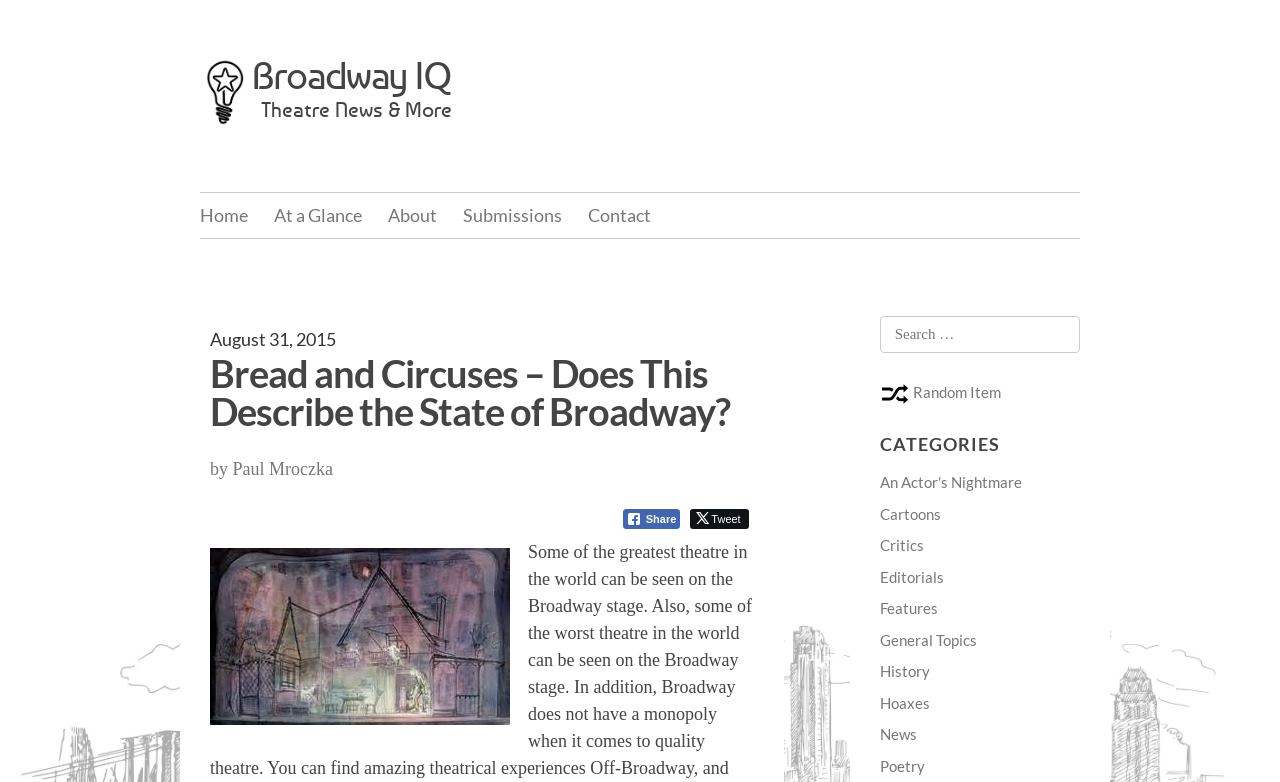Please locate the bounding box coordinates of the element that should be clicked to complete the given instruction: "Read recent posts".

None